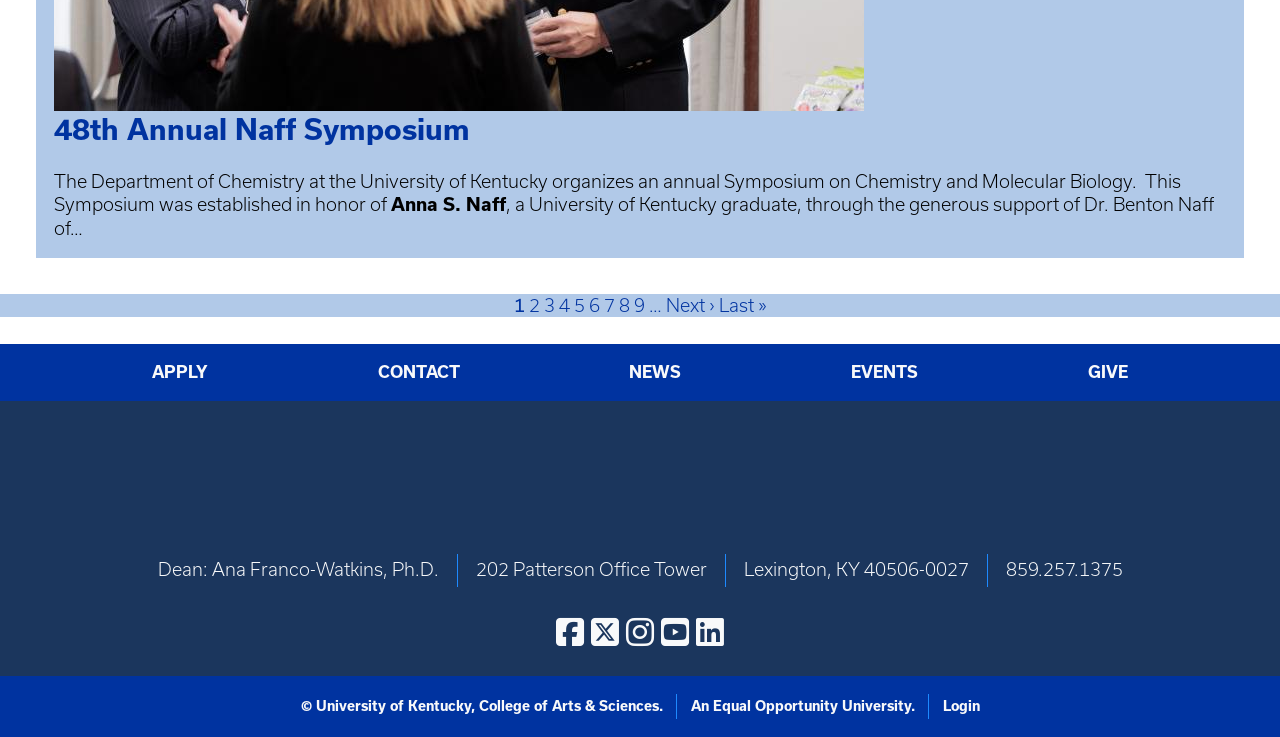What is the copyright information of the webpage?
Respond with a short answer, either a single word or a phrase, based on the image.

University of Kentucky, College of Arts & Sciences